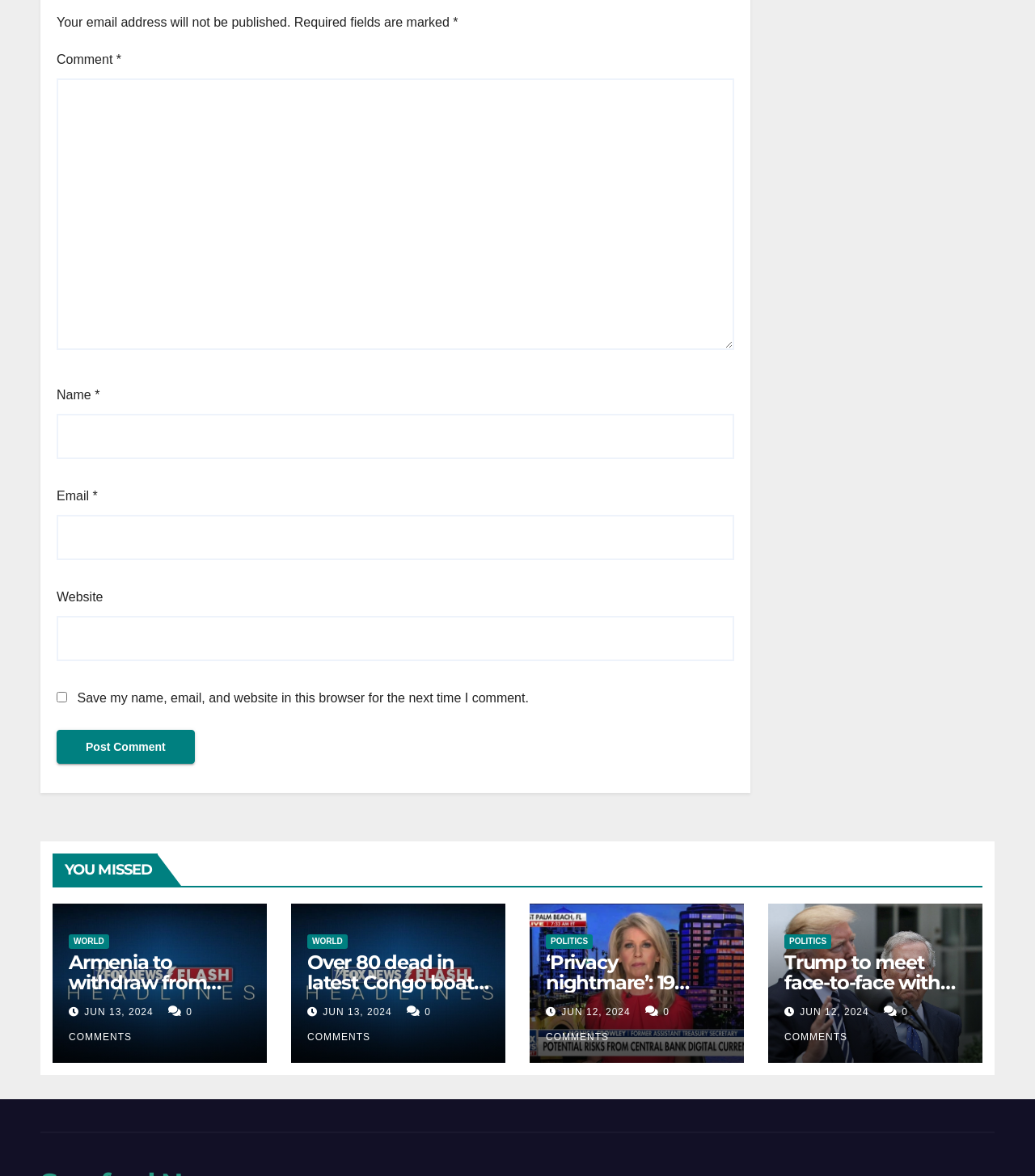What is the topic of the third article on the page?
Provide an in-depth and detailed answer to the question.

The third article on the page has a heading '‘Privacy nightmare’: 19 states fight SEC’s investor tracker' and is categorized under the topic 'POLITICS'.